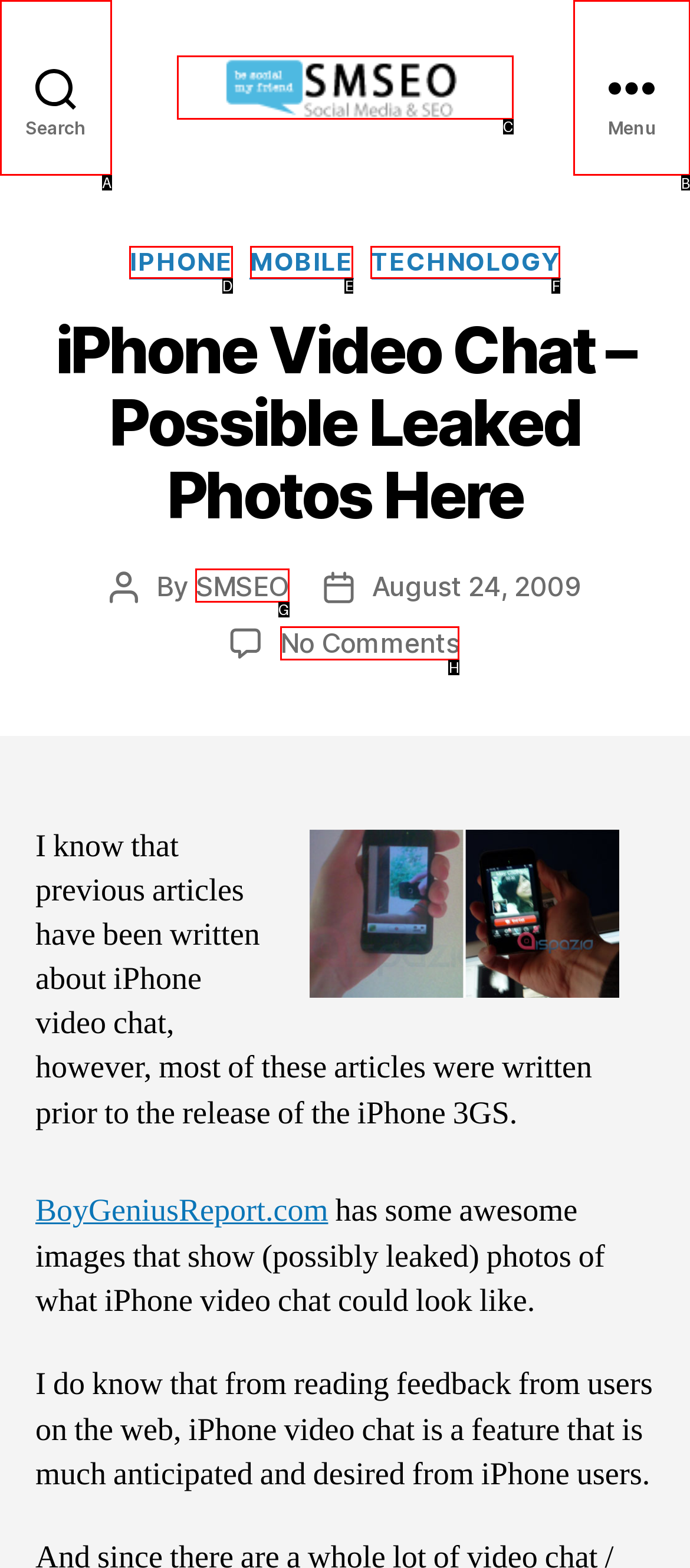Choose the letter of the option you need to click to Open the menu. Answer with the letter only.

B